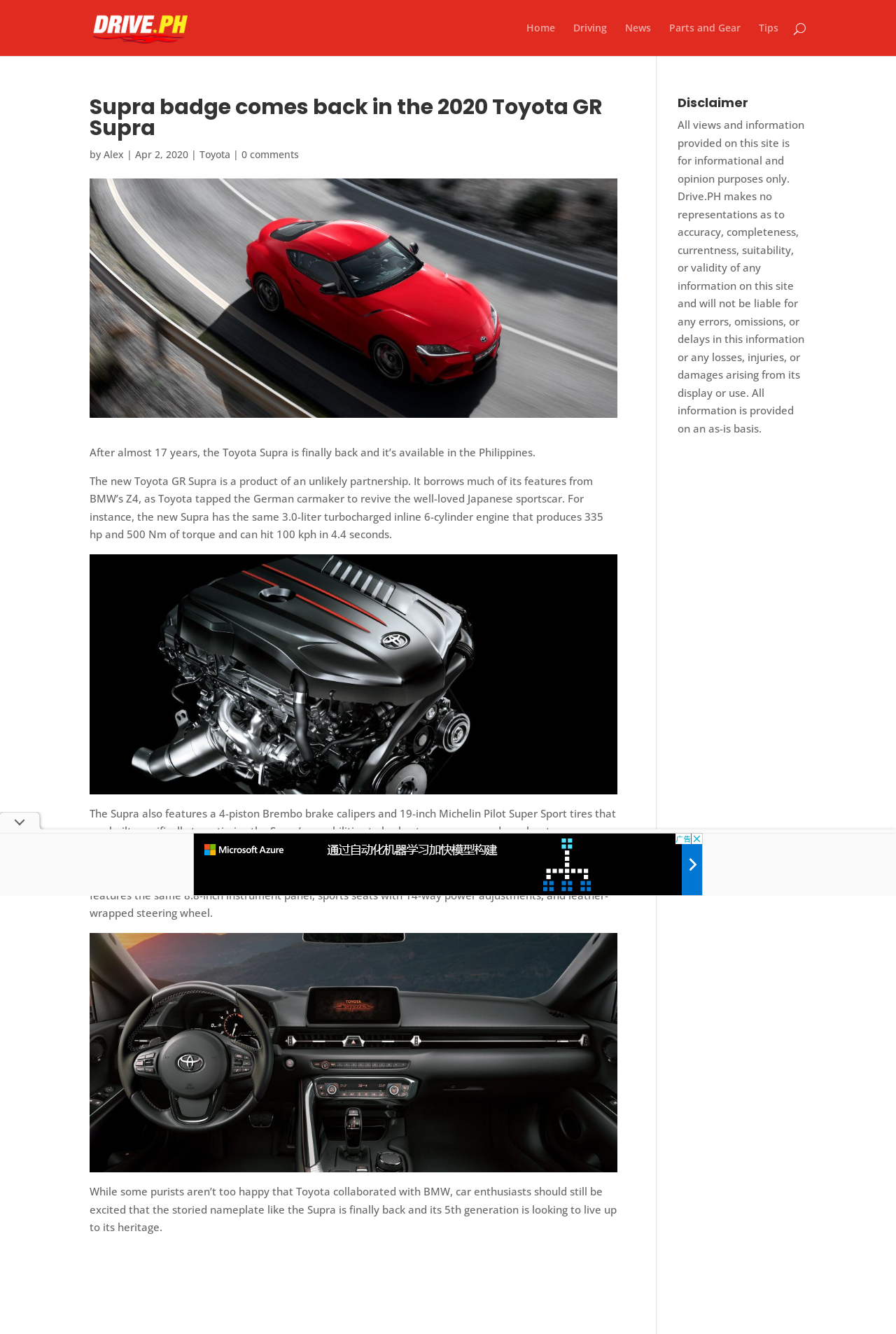Indicate the bounding box coordinates of the element that needs to be clicked to satisfy the following instruction: "Read the article by Alex". The coordinates should be four float numbers between 0 and 1, i.e., [left, top, right, bottom].

[0.116, 0.111, 0.138, 0.121]